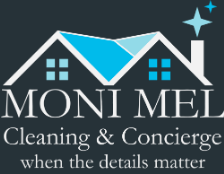What is the color of the roof and windows?
Give a single word or phrase answer based on the content of the image.

Blue